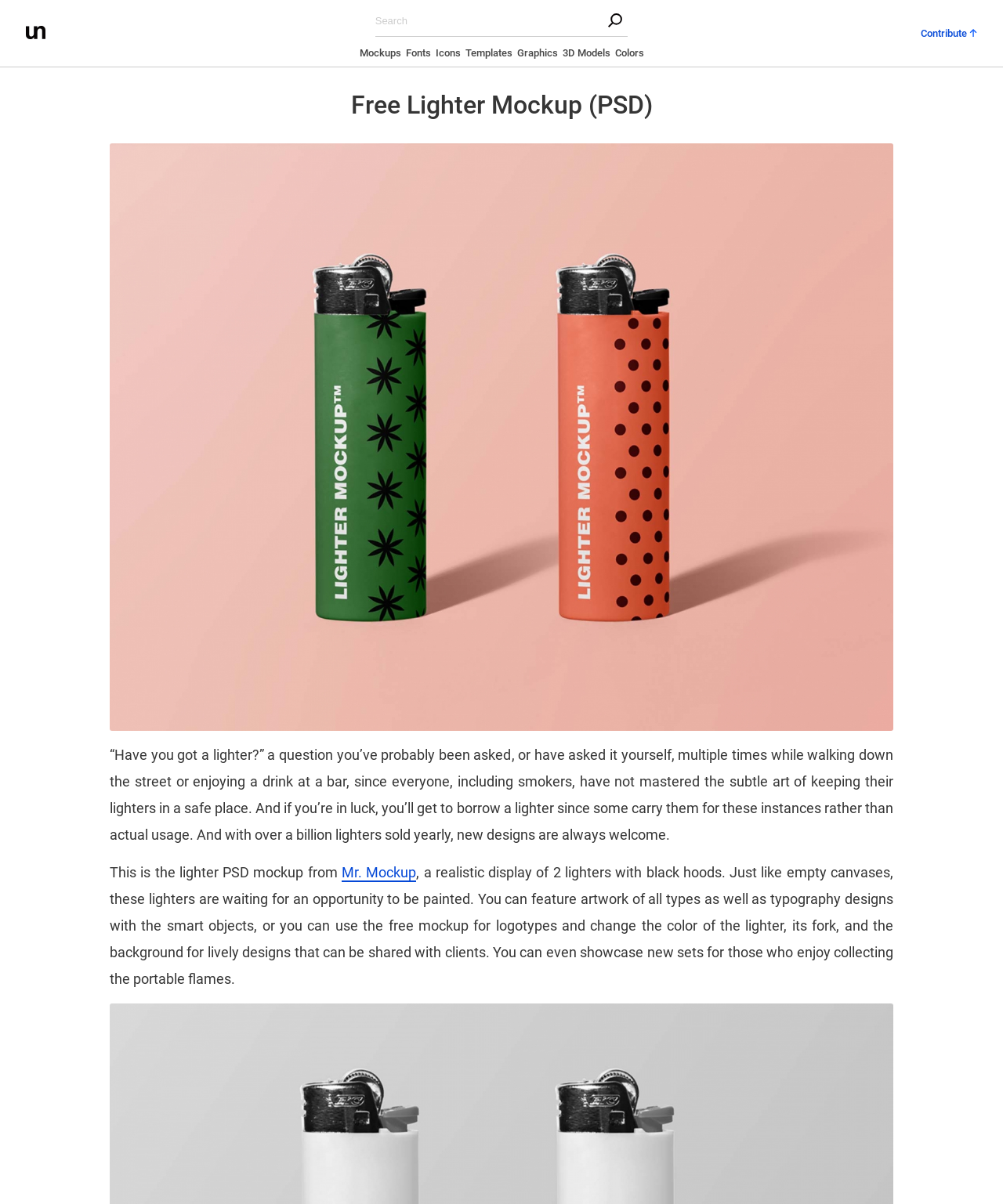Provide a short answer to the following question with just one word or phrase: What is the bounding box coordinate of the image 'Lighter Mockup'?

[0.109, 0.119, 0.891, 0.607]